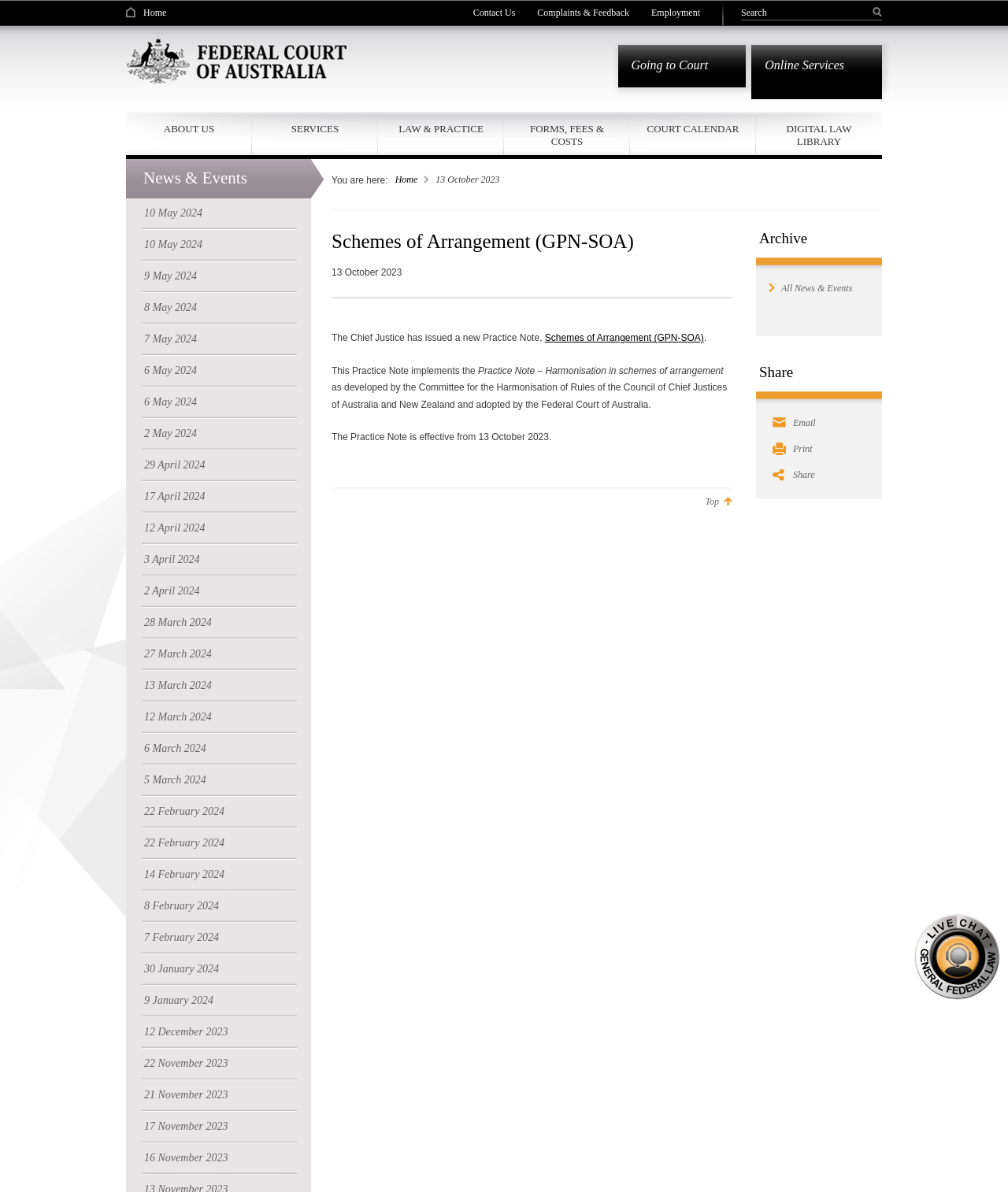Specify the bounding box coordinates of the area to click in order to follow the given instruction: "Contact Us."

[0.469, 0.006, 0.511, 0.015]